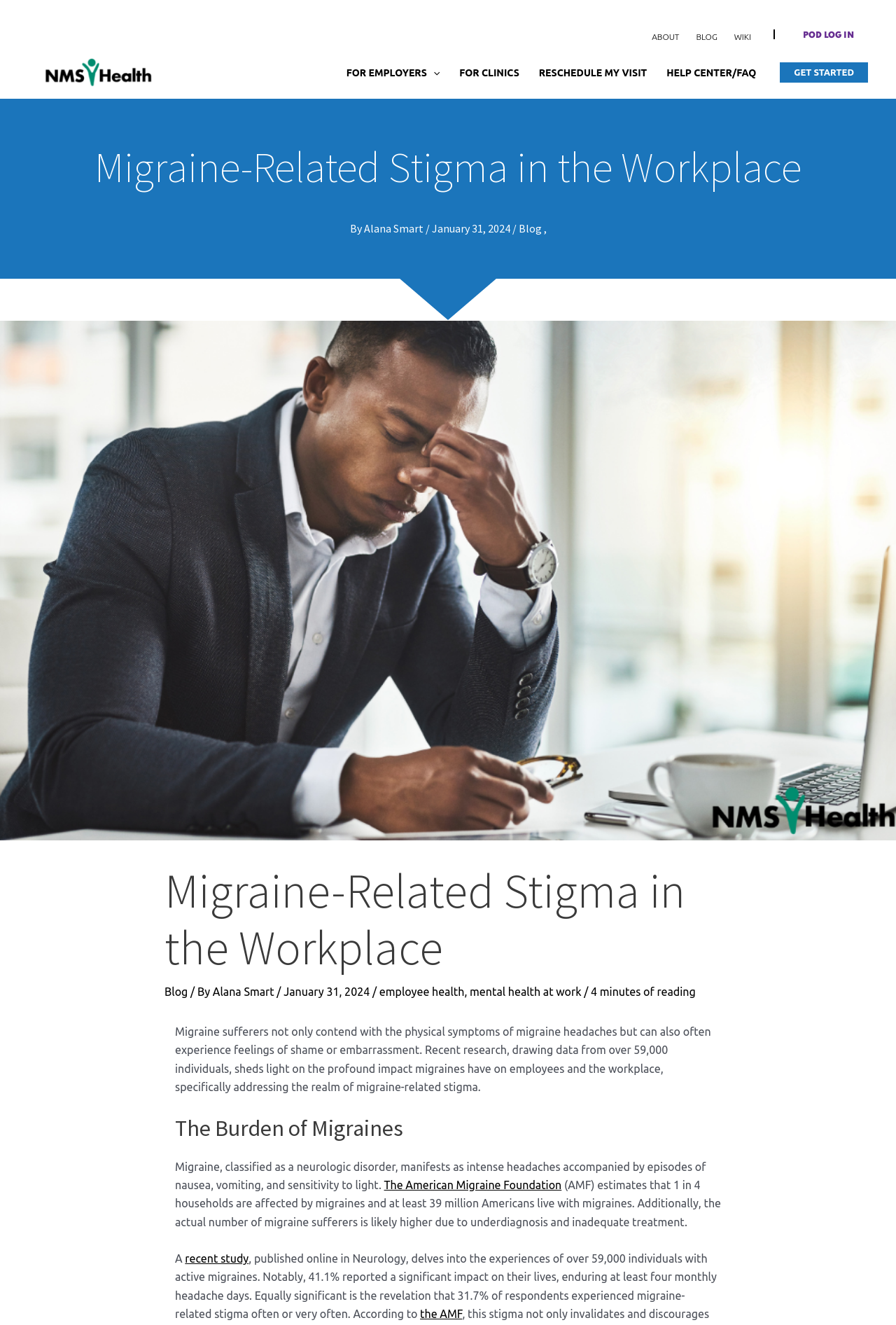Please identify the bounding box coordinates of the area that needs to be clicked to follow this instruction: "Log in to the POD".

[0.88, 0.02, 0.969, 0.034]